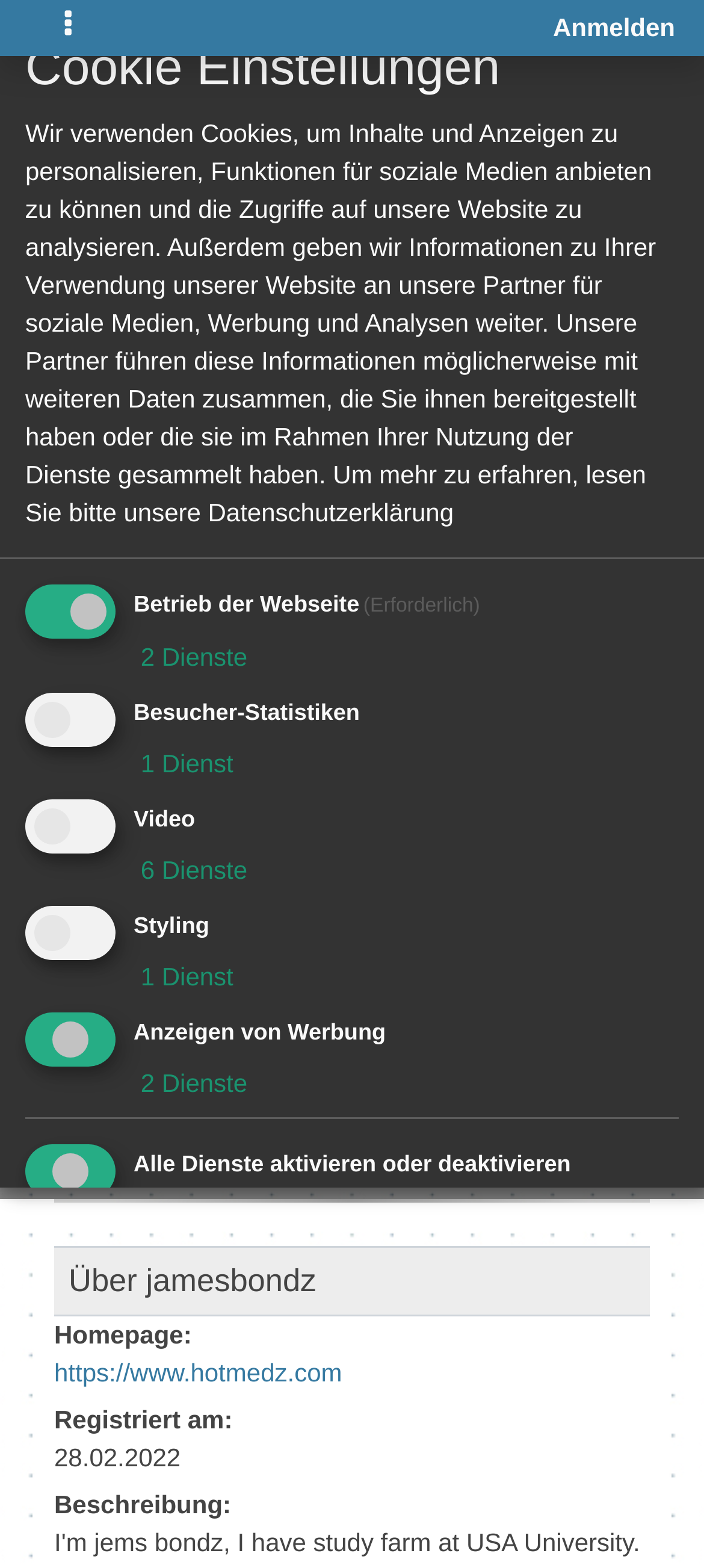Consider the image and give a detailed and elaborate answer to the question: 
What is the registration date of the user?

The registration date of the user can be found in the section below the profile information, where it is written as 'REGISTRIERT SEIT 28.02.2022'.